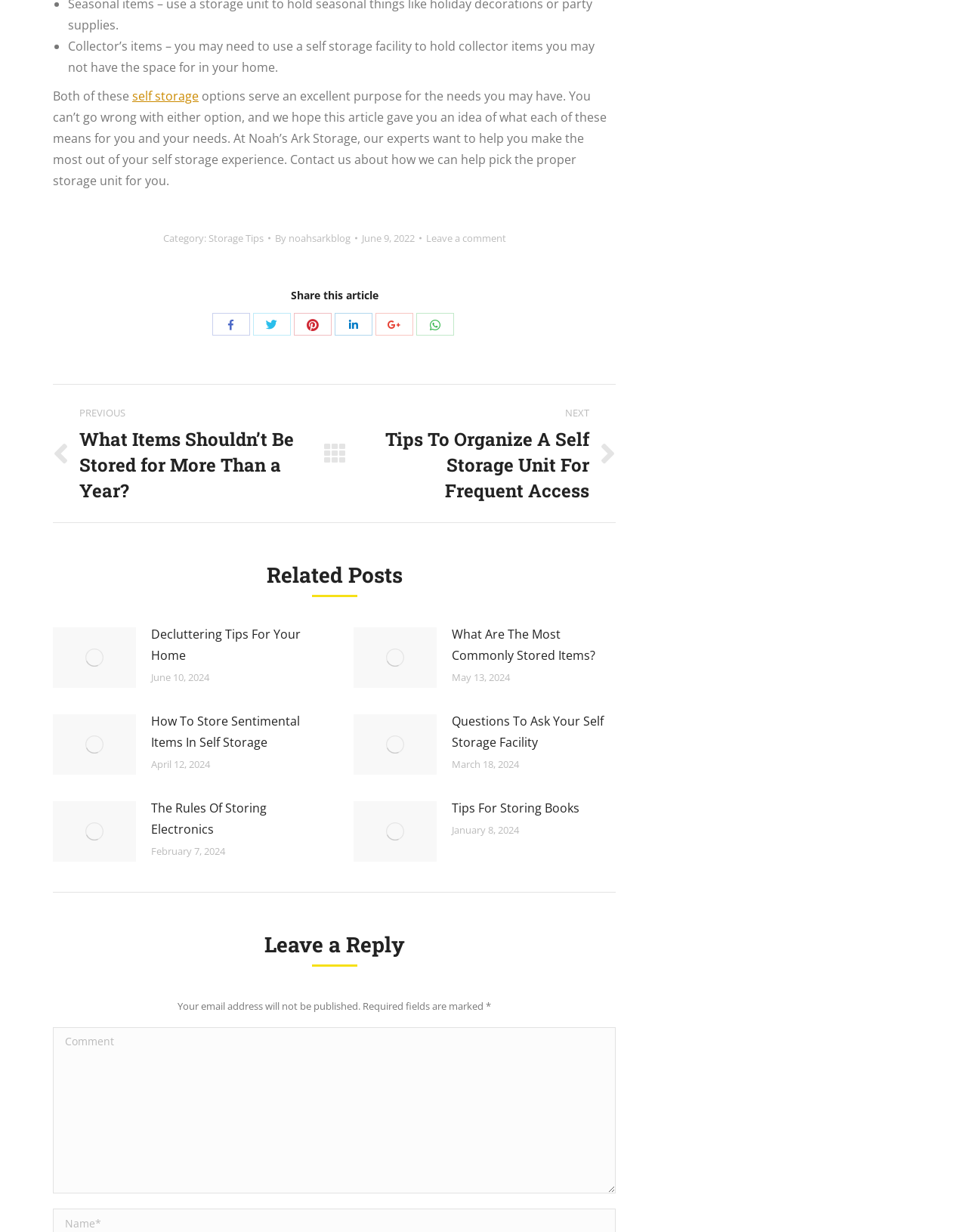Determine the bounding box coordinates of the target area to click to execute the following instruction: "Click on 'Storage Tips'."

[0.215, 0.187, 0.272, 0.198]